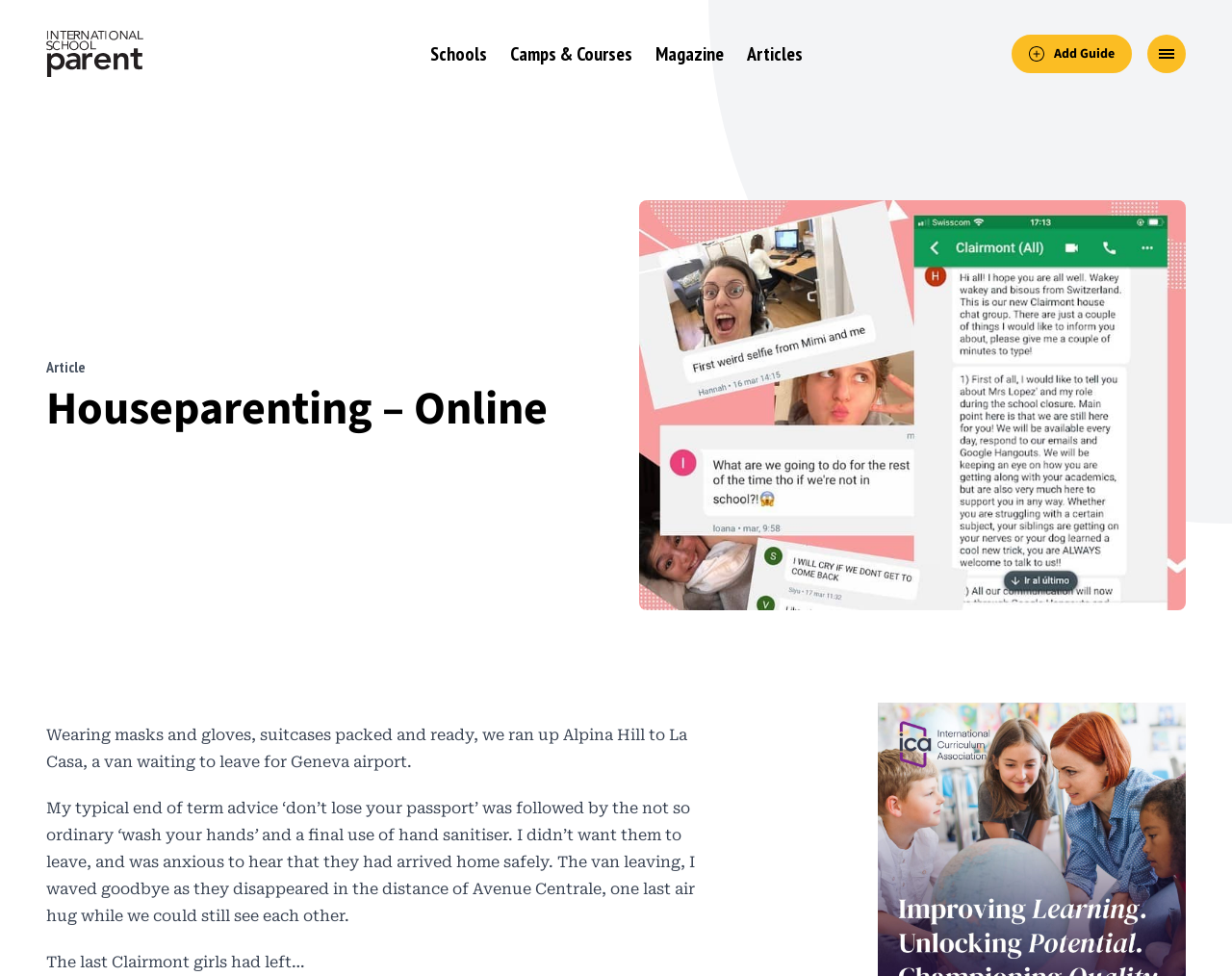Articulate a detailed summary of the webpage's content and design.

The webpage appears to be an article or blog post about houseparenting, specifically an online house parent's experience. At the top left of the page, there is a link to "internationalschoolparent.com" accompanied by an image. Below this, there are four links in a row, labeled "Schools", "Camps & Courses", "Magazine", and "Articles", which seem to be navigation links.

On the right side of the page, there is a link to "Add Guide" accompanied by a small image. Next to this is a link to open the mobile navigation menu. 

The main content of the page is an article, which starts with a heading "Houseparenting – Online" followed by a series of paragraphs. The article begins by describing a scene where the author is saying goodbye to girls at an airport, and then reflects on the experience of being an online house parent. The text is divided into several paragraphs, with some phrases highlighted, such as "wash your hands". The article concludes with the author reflecting on the departure of the last Clairmont girls.

Throughout the page, there are no other images besides the two mentioned earlier, which are associated with the links. The overall layout is organized, with clear headings and concise text.